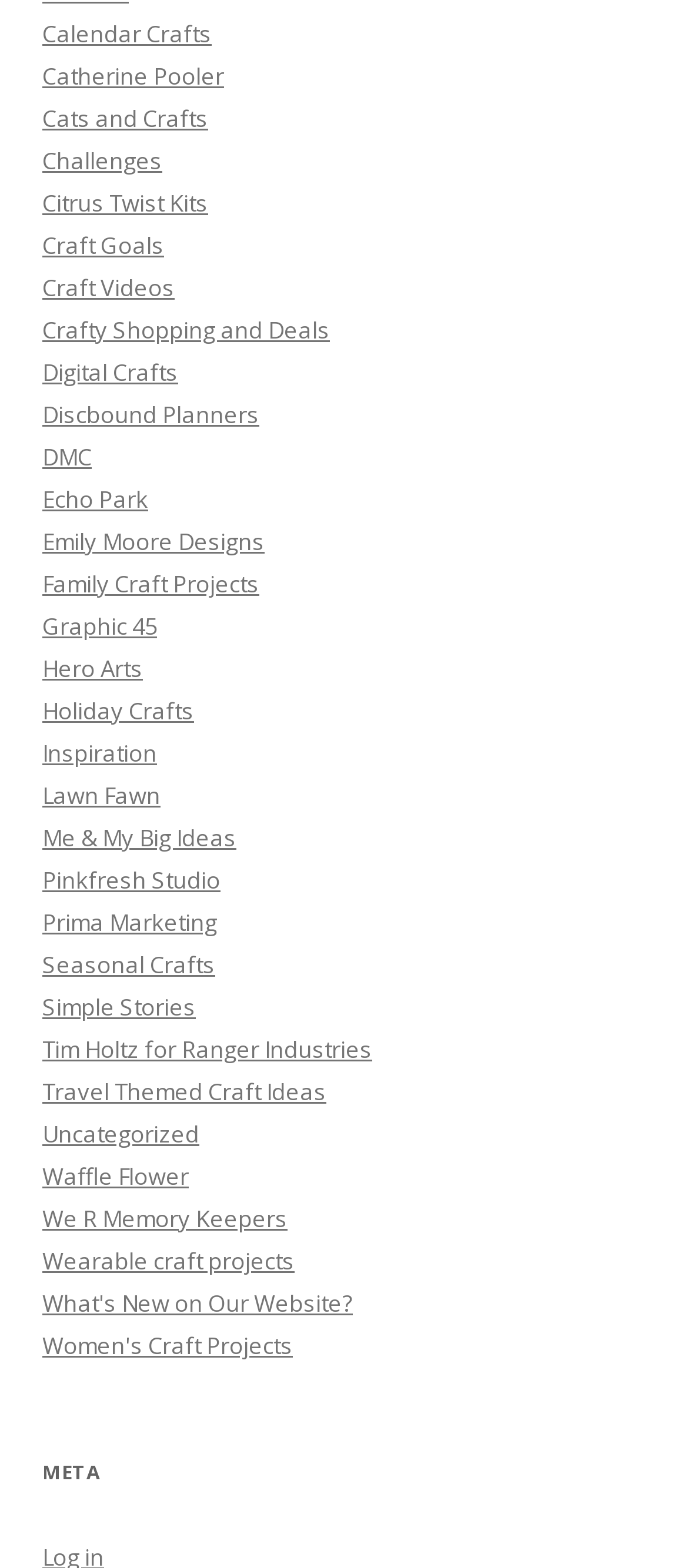Using the element description: "Citrus Twist Kits", determine the bounding box coordinates for the specified UI element. The coordinates should be four float numbers between 0 and 1, [left, top, right, bottom].

[0.062, 0.12, 0.303, 0.14]